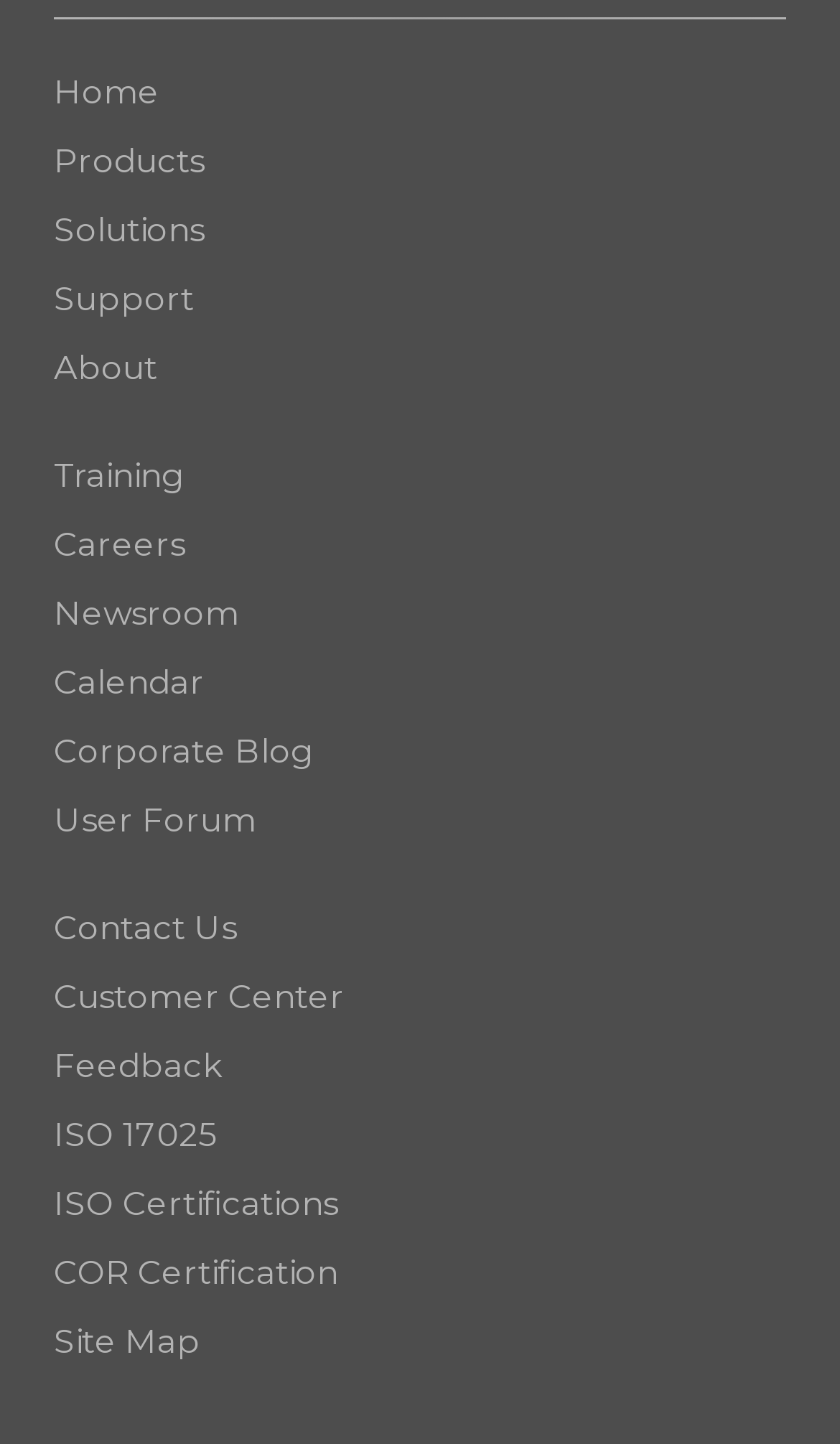Give a one-word or one-phrase response to the question:
How many links are related to support or resources?

5